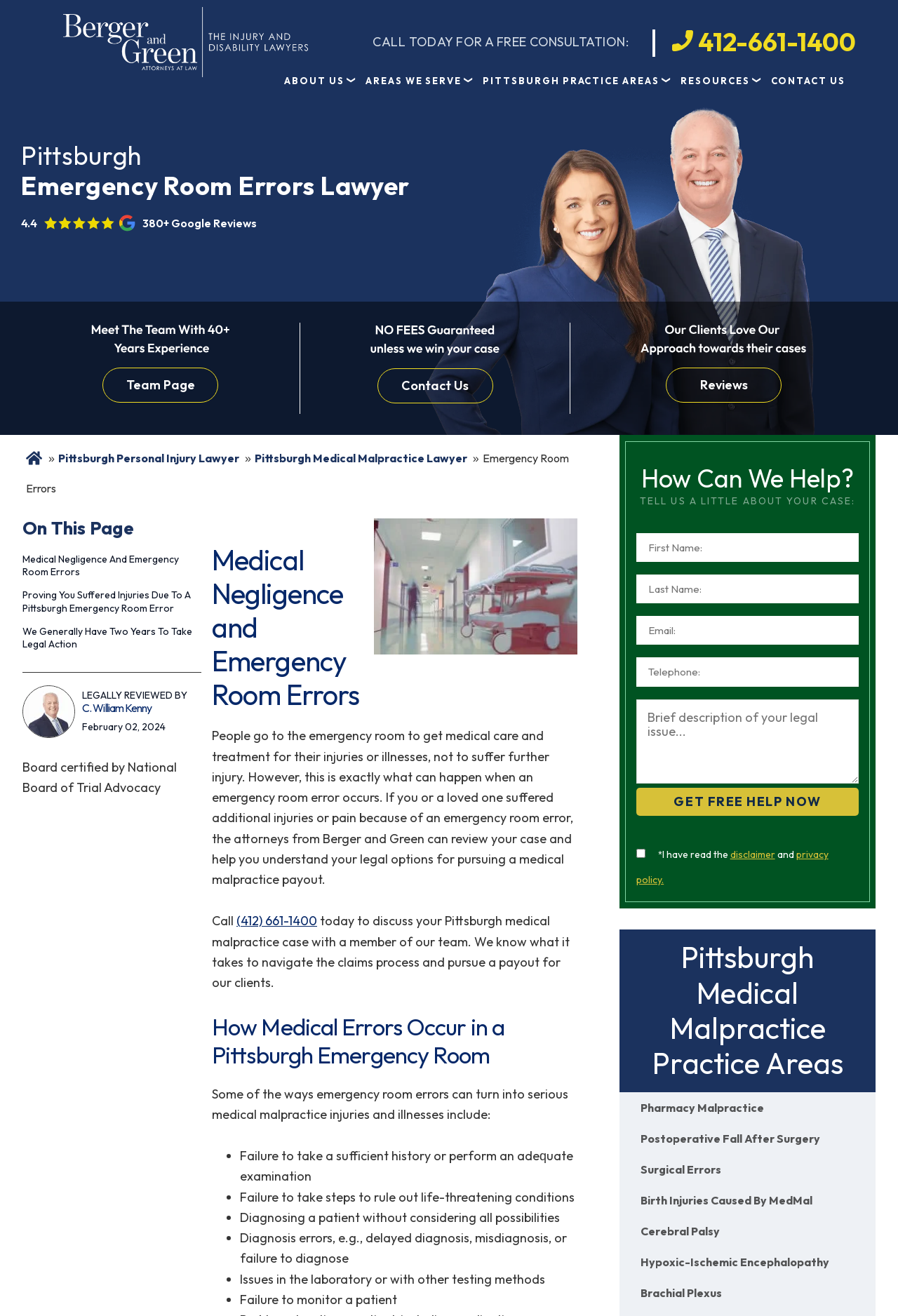Give an in-depth explanation of the webpage layout and content.

This webpage is about Pittsburgh Emergency Room Error Lawyer, Berger & Green, with over 40 years of experience. At the top, there is a logo of Berger & Green Attorneys, followed by a call-to-action to call for a free consultation. Below that, there is a navigation menu with links to "About Us", "Areas We Serve", "Pittsburgh Practice Areas", "Resources", and "Contact Us".

On the left side, there is a heading "Pittsburgh Emergency Room Errors Lawyer" with a 4.4-star rating and 380+ Google reviews. Below that, there are links to the "Team Page", "Contact Us", and "Reviews".

The main content of the webpage is divided into sections. The first section is about medical negligence and emergency room errors, with a heading "Medical Negligence and Emergency Room Errors" and a paragraph explaining the consequences of emergency room errors. There is also an image of a person, presumably C. William Kenny, with a heading "Legally Reviewed by" and a link to his profile.

The next section is about how medical errors occur in a Pittsburgh emergency room, with a heading "How Medical Errors Occur in a Pittsburgh Emergency Room" and a list of ways emergency room errors can turn into serious medical malpractice injuries and illnesses.

On the right side, there is a contact form with a heading "How Can We Help?" and fields to input first name, last name, email, telephone, and a brief description of the legal issue. There is also a checkbox to agree to the disclaimer and privacy policy, with links to both.

At the bottom, there is a section about Pittsburgh Medical Malpractice Practice Areas, with links to various practice areas such as Pharmacy Malpractice, Postoperative Fall After Surgery, Surgical Errors, and more.